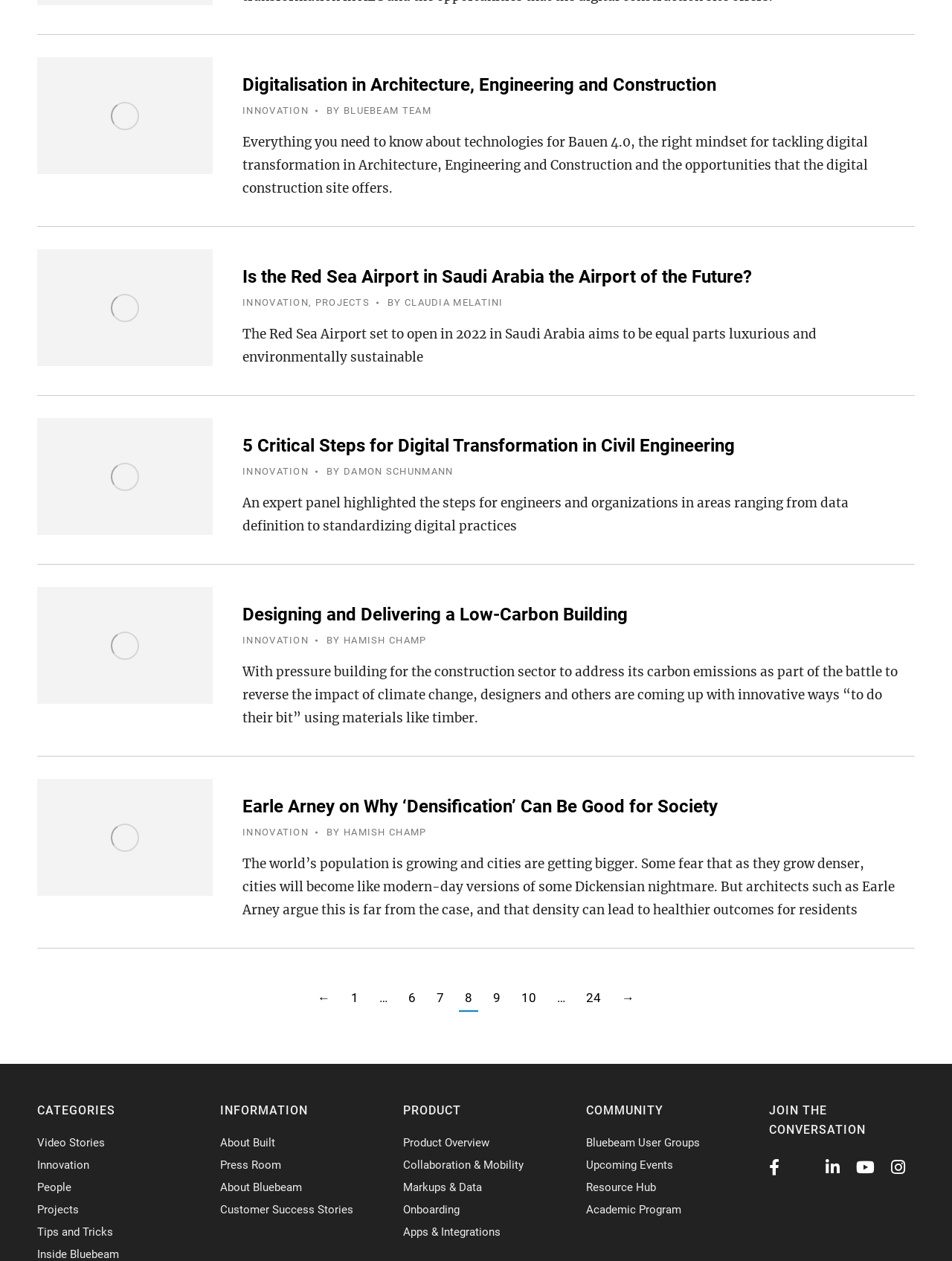Indicate the bounding box coordinates of the element that must be clicked to execute the instruction: "Go to page 2". The coordinates should be given as four float numbers between 0 and 1, i.e., [left, top, right, bottom].

[0.647, 0.782, 0.673, 0.801]